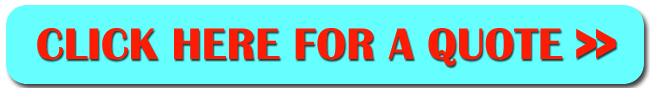What is the purpose of the image?
Could you answer the question with a detailed and thorough explanation?

The purpose of the image can be inferred by understanding the context of the caption. The image is described as a 'call-to-action for potential customers seeking quotes', which implies that its primary purpose is to encourage users to take action and request quotes for air conditioning services.